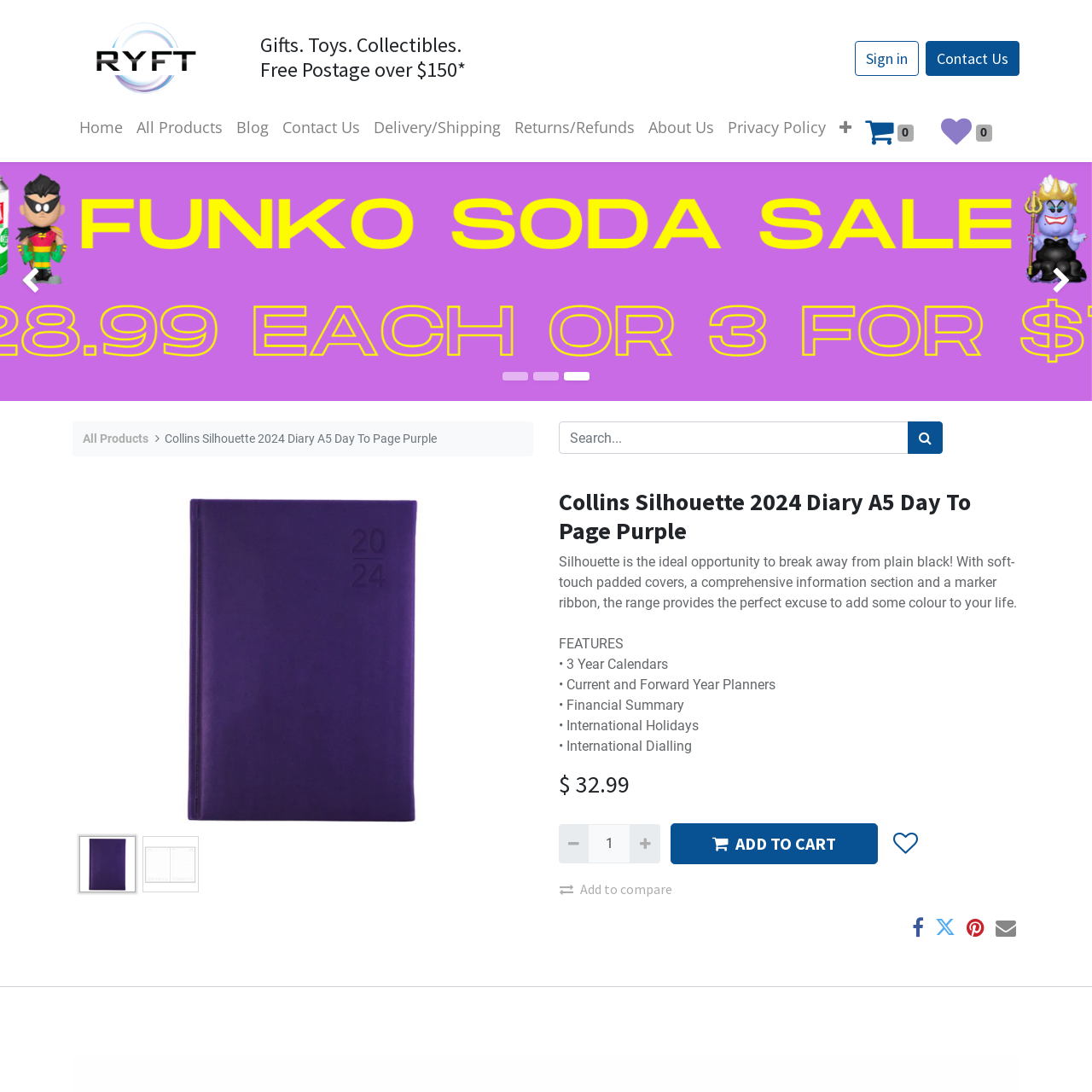Please find the bounding box for the UI element described by: "Follow".

None